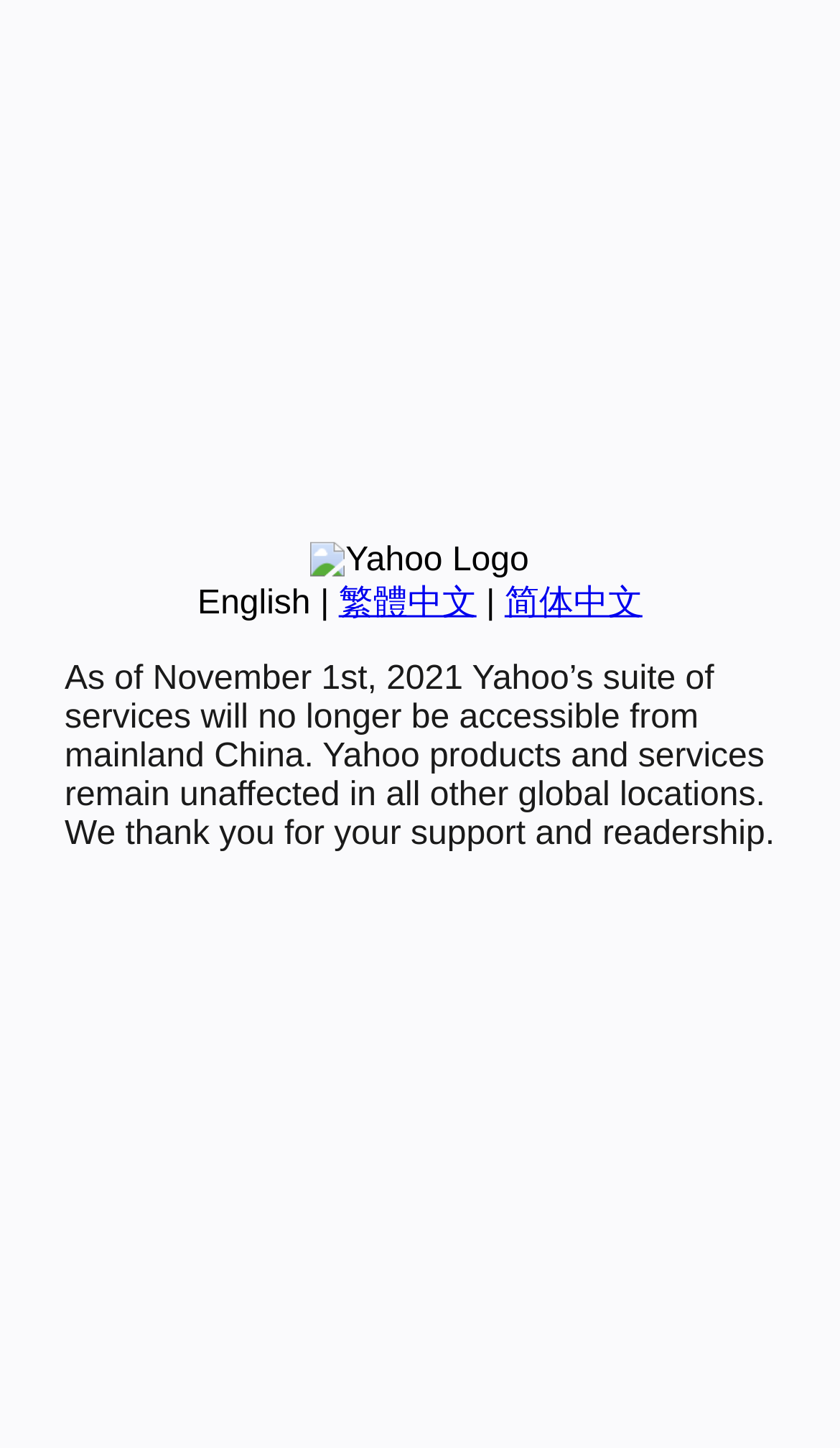Specify the bounding box coordinates (top-left x, top-left y, bottom-right x, bottom-right y) of the UI element in the screenshot that matches this description: 繁體中文

[0.403, 0.404, 0.567, 0.429]